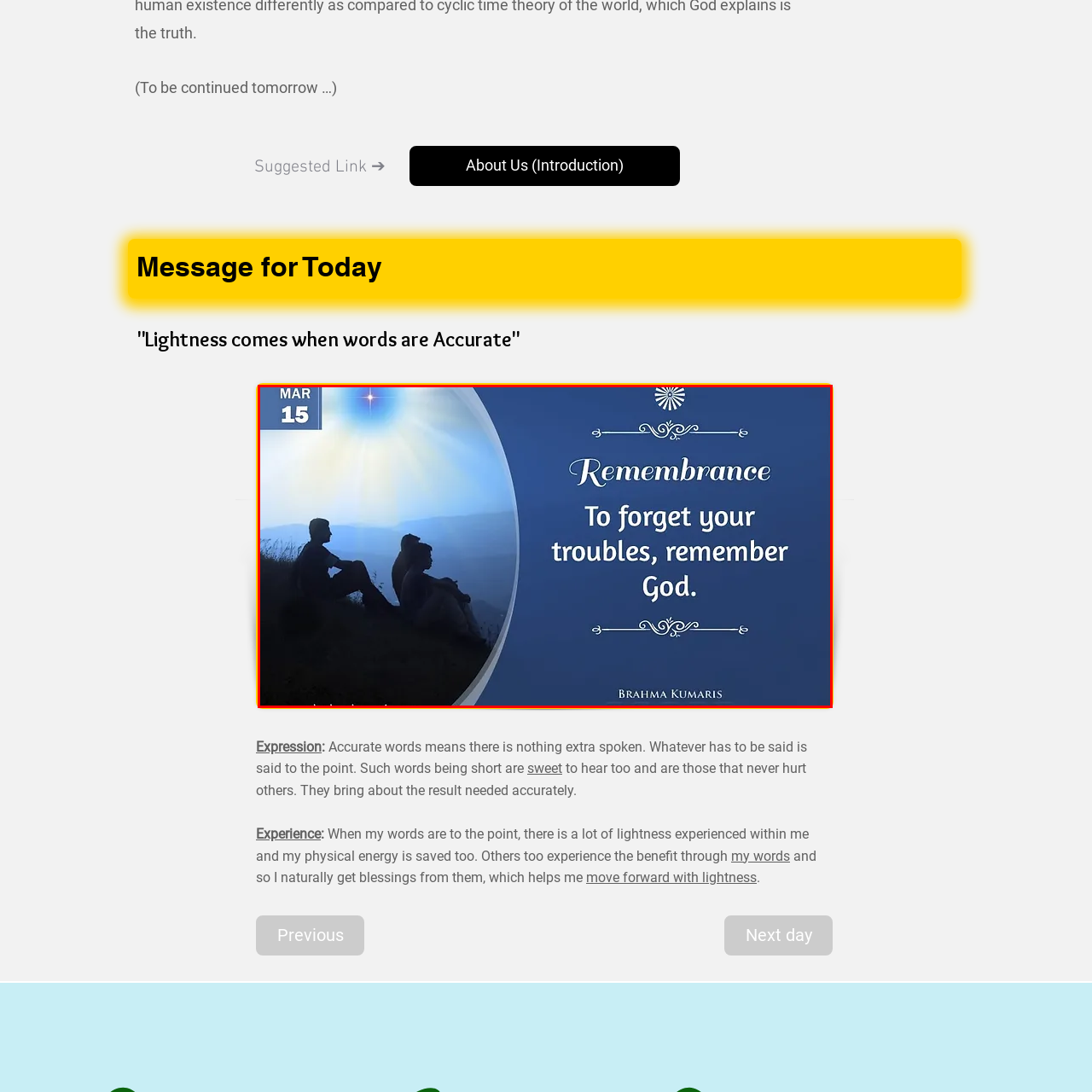Please provide a comprehensive description of the image that is enclosed within the red boundary.

A serene image for March 15, presented by Brahma Kumaris, captures a tranquil moment of reflection. The backdrop features a calming gradient of blue hues with a soft sunbeam casting a gentle light. Silhouettes of three individuals are seated, signifying contemplation and connection. The text overlay reads "Remembrance," encouraging viewers to "forget your troubles, remember God." This thoughtful message is beautifully framed, inviting introspection and fostering a sense of peace.